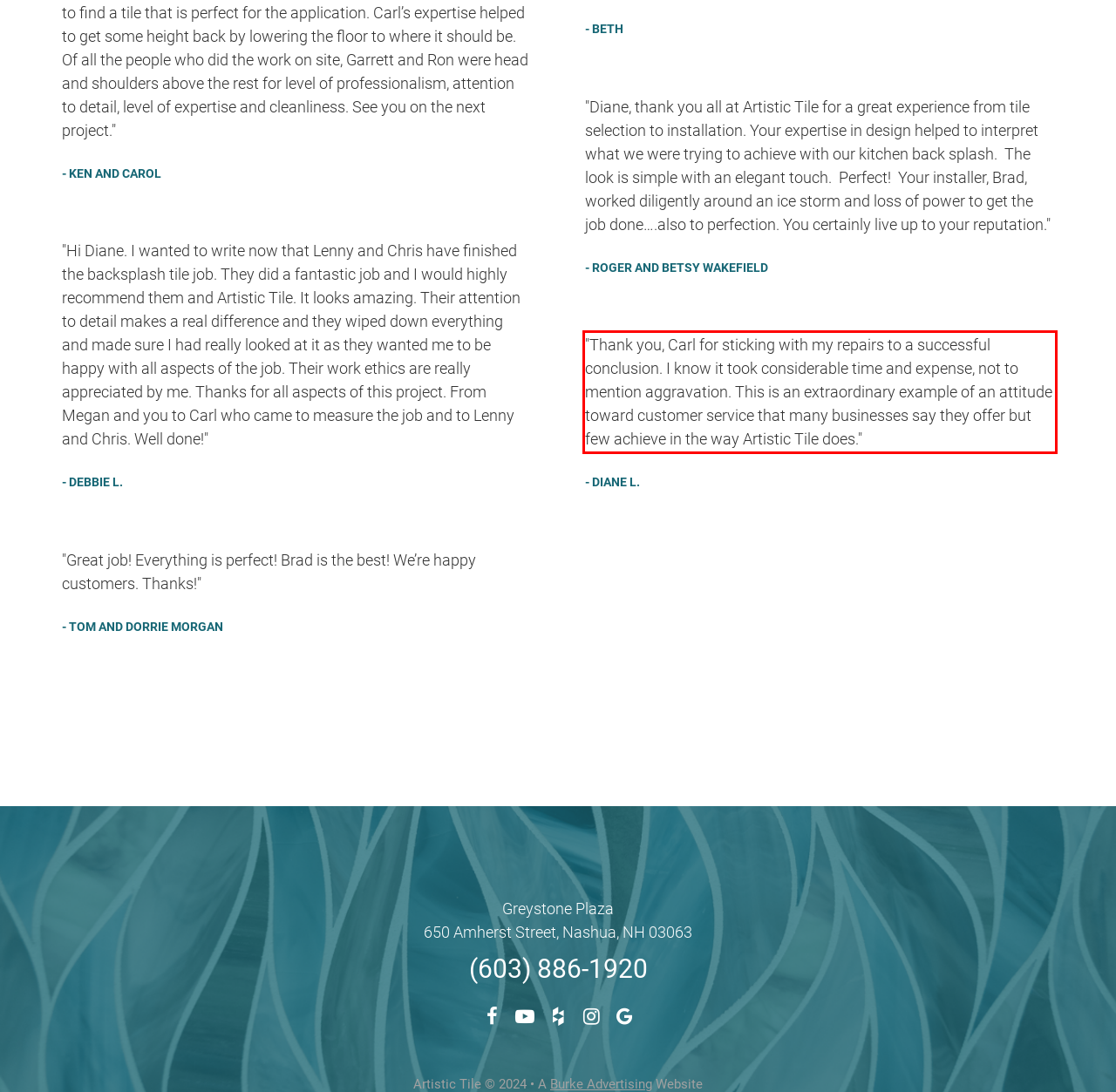You are given a screenshot with a red rectangle. Identify and extract the text within this red bounding box using OCR.

"Thank you, Carl for sticking with my repairs to a successful conclusion. I know it took considerable time and expense, not to mention aggravation. This is an extraordinary example of an attitude toward customer service that many businesses say they offer but few achieve in the way Artistic Tile does."